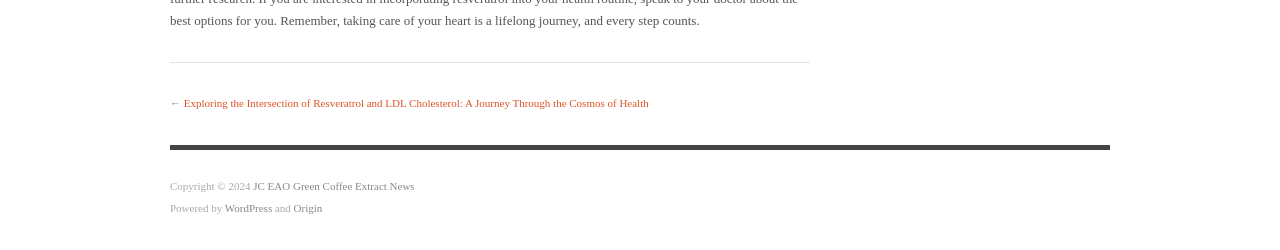What is the direction indicated by the arrow?
Please provide a comprehensive answer based on the contents of the image.

The StaticText element with the OCR text '←' is located at the top of the webpage, indicating a direction. Based on the arrow symbol, it is pointing to the left.